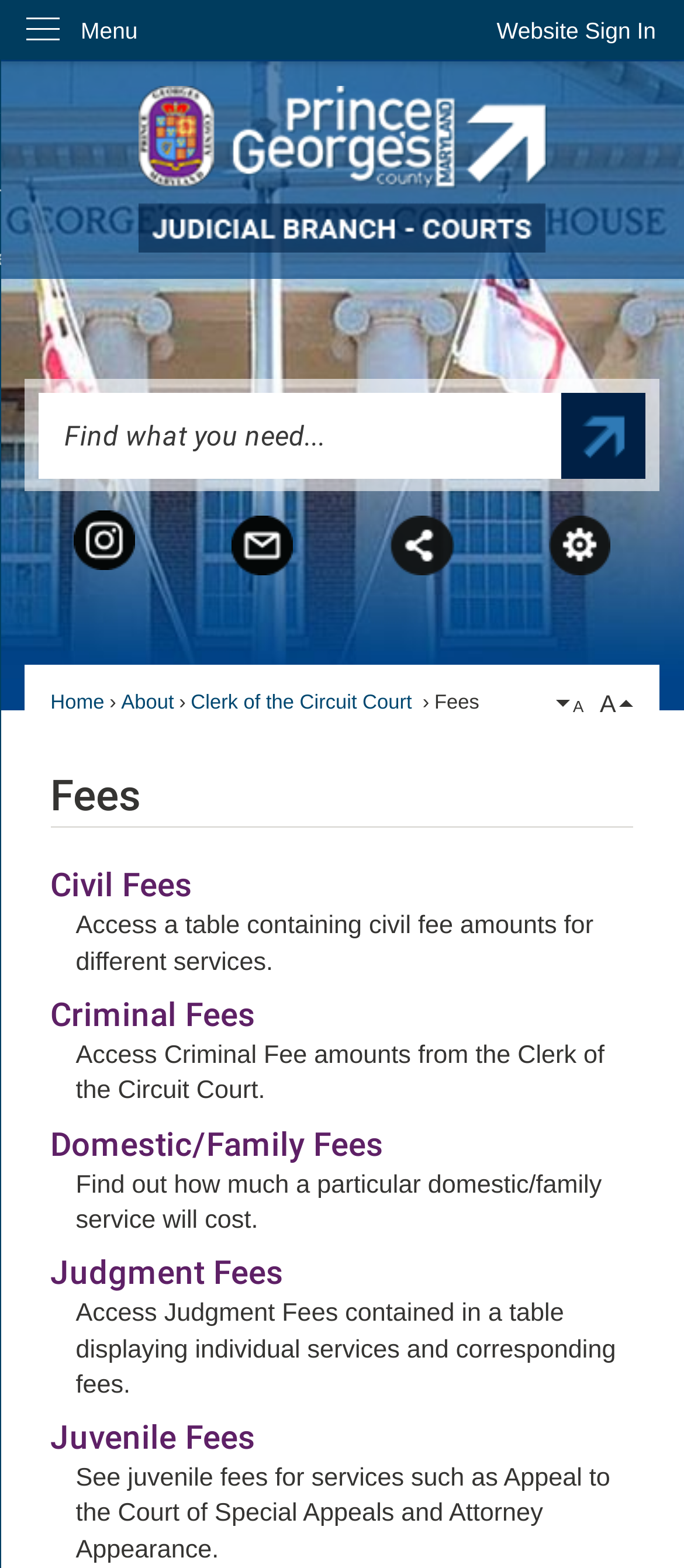Please answer the following question using a single word or phrase: 
What social media platform is linked?

Instagram